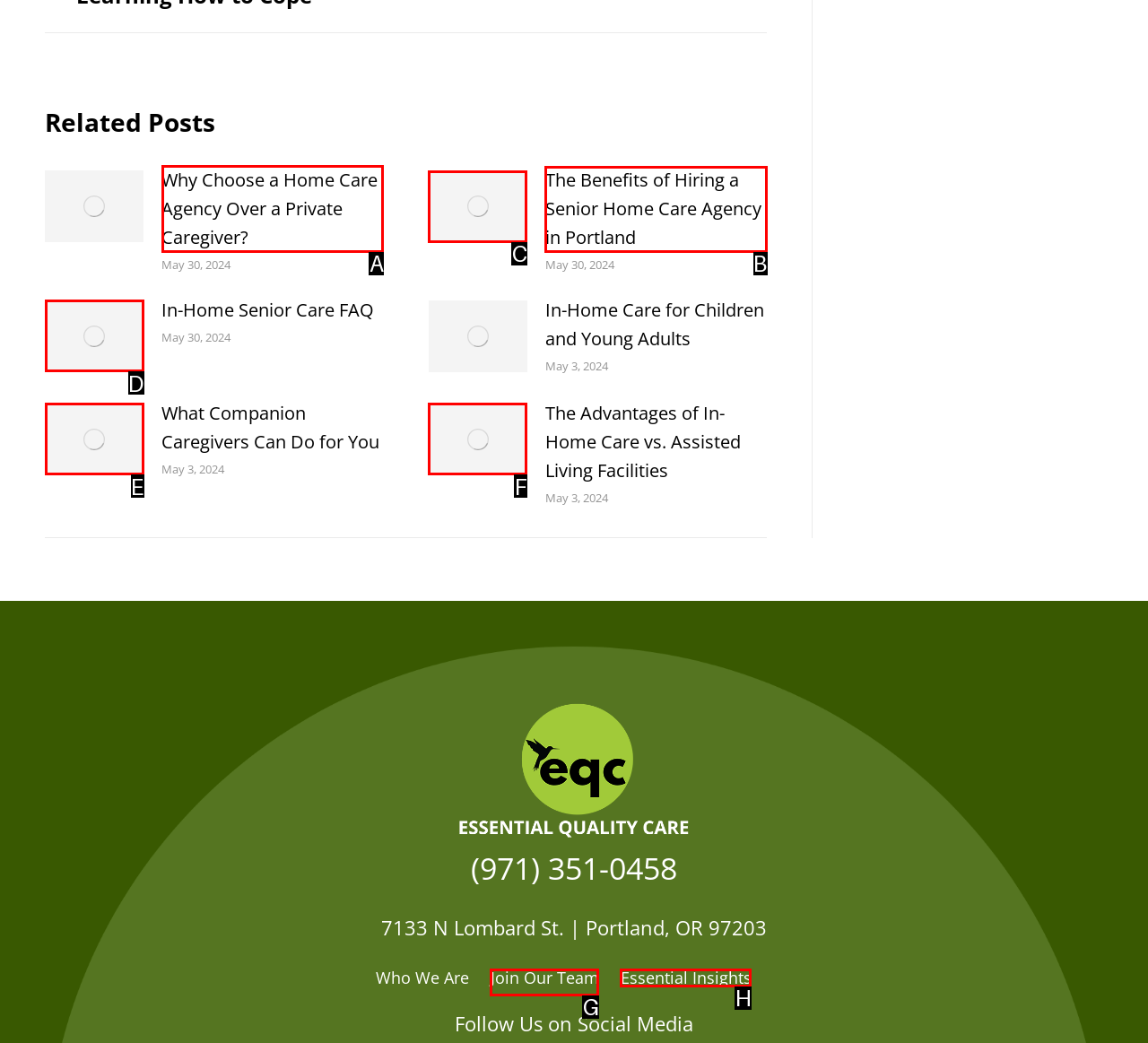Determine which UI element I need to click to achieve the following task: Read 'Why Choose a Home Care Agency Over a Private Caregiver?' Provide your answer as the letter of the selected option.

A